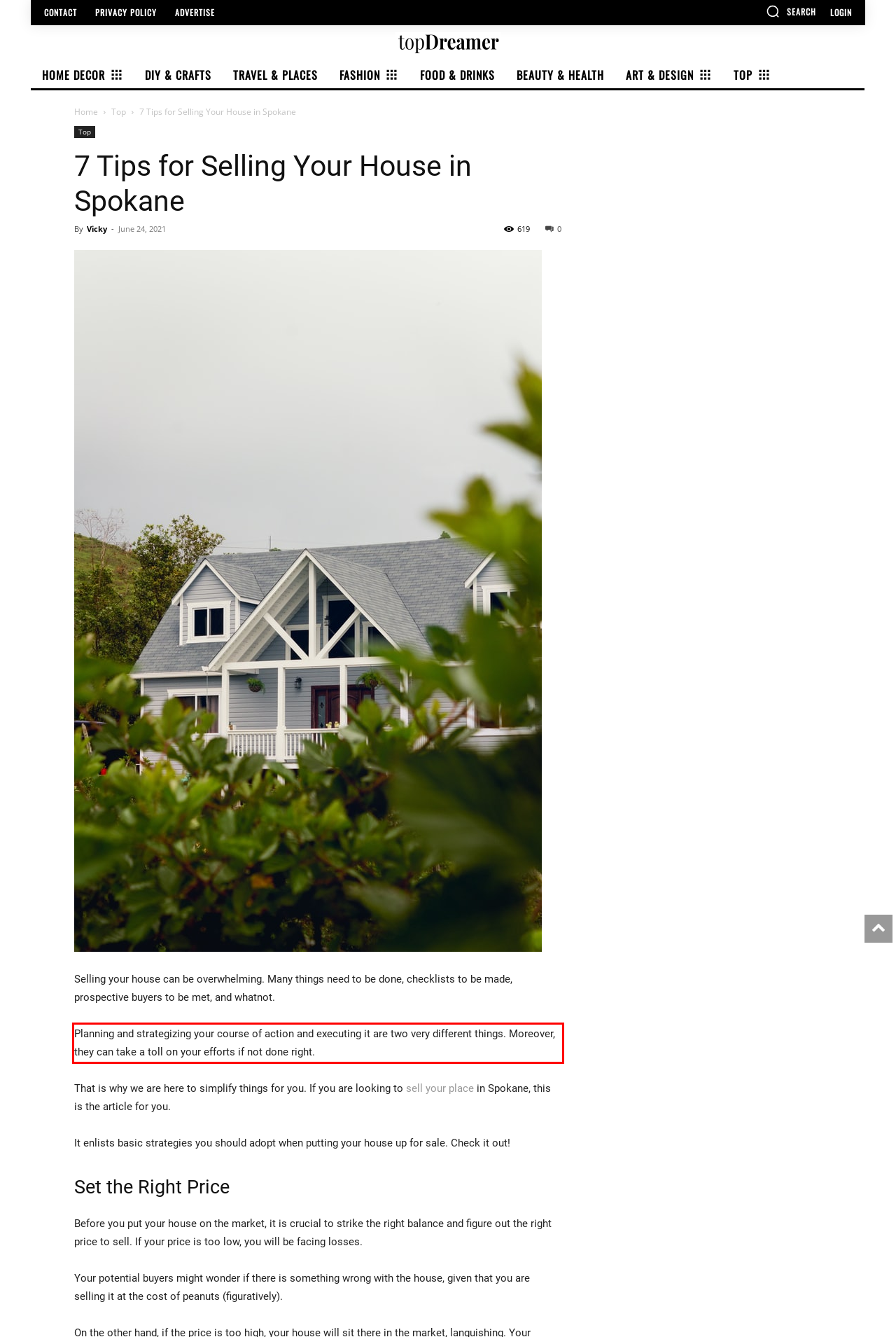From the provided screenshot, extract the text content that is enclosed within the red bounding box.

Planning and strategizing your course of action and executing it are two very different things. Moreover, they can take a toll on your efforts if not done right.